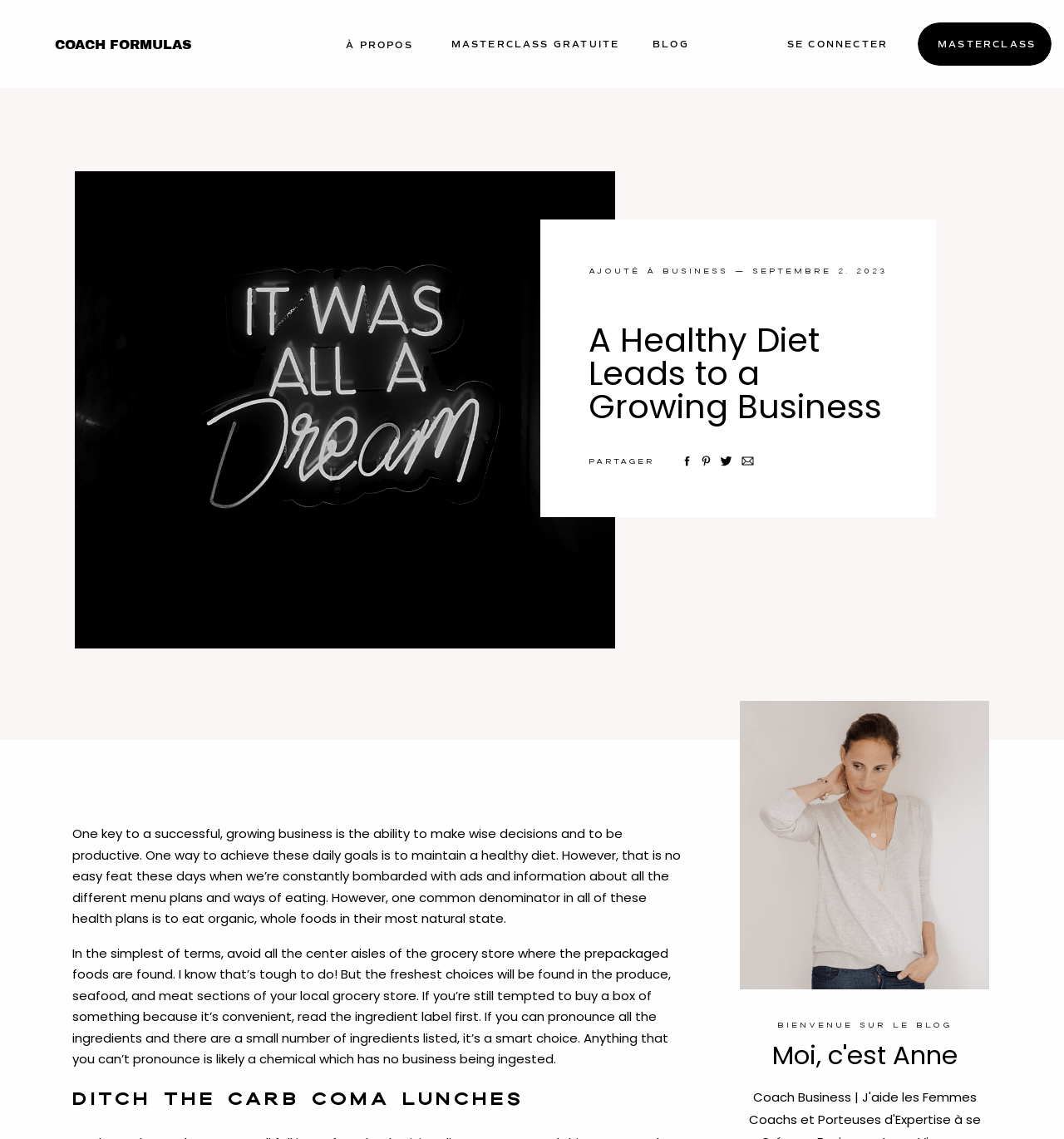Analyze the image and answer the question with as much detail as possible: 
What should you do when reading an ingredient label?

When reading an ingredient label, you should check if you can pronounce all the ingredients, and if there are a small number of ingredients listed, it's a smart choice, as mentioned in the static text that advises readers to be cautious of ingredients that are likely chemicals.